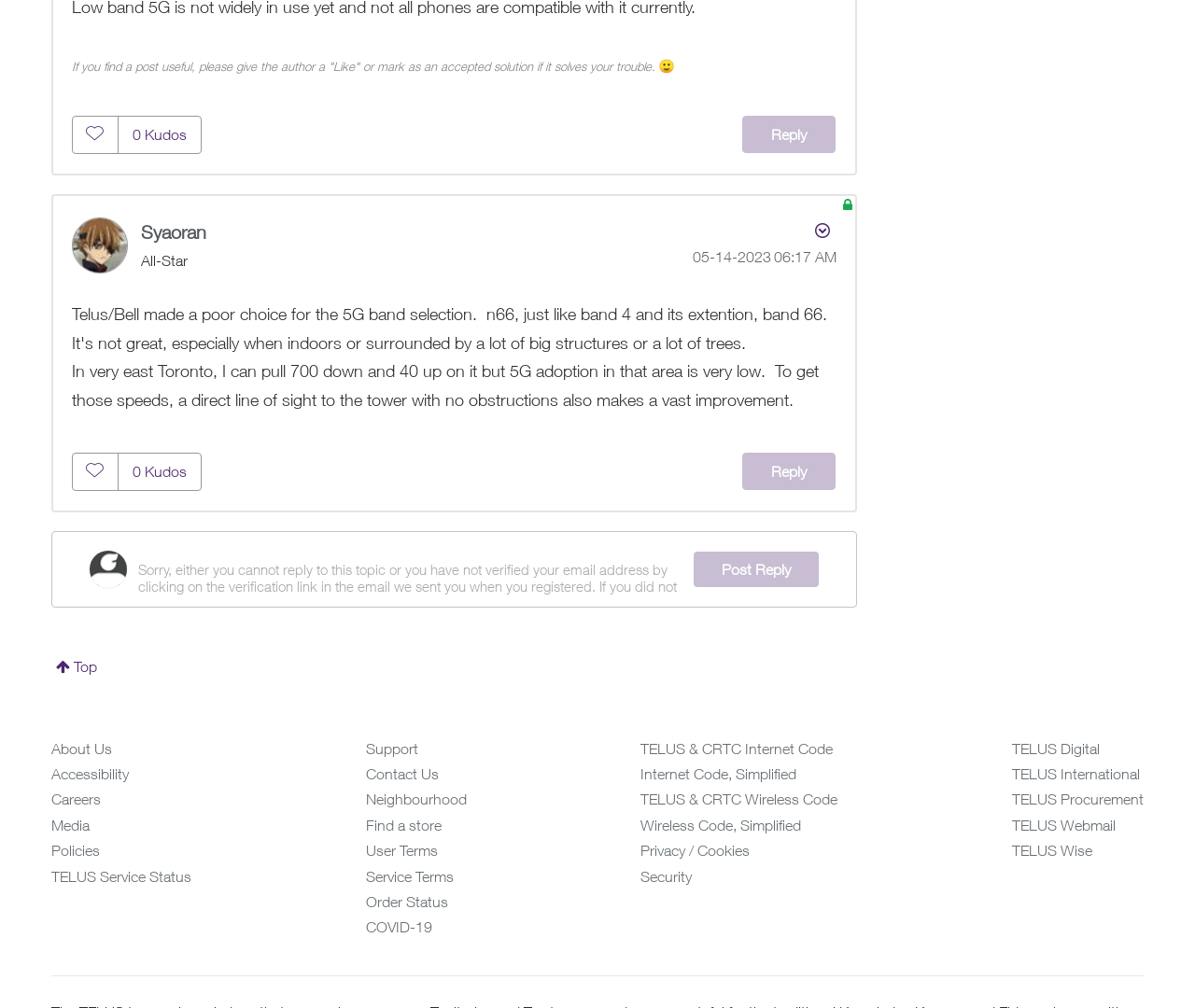Examine the image and give a thorough answer to the following question:
What is the username of the user who posted the comment?

I found the username 'Syaoran' by looking at the image element with the description 'Syaoran' and the link element with the text 'View Profile of Syaoran'.